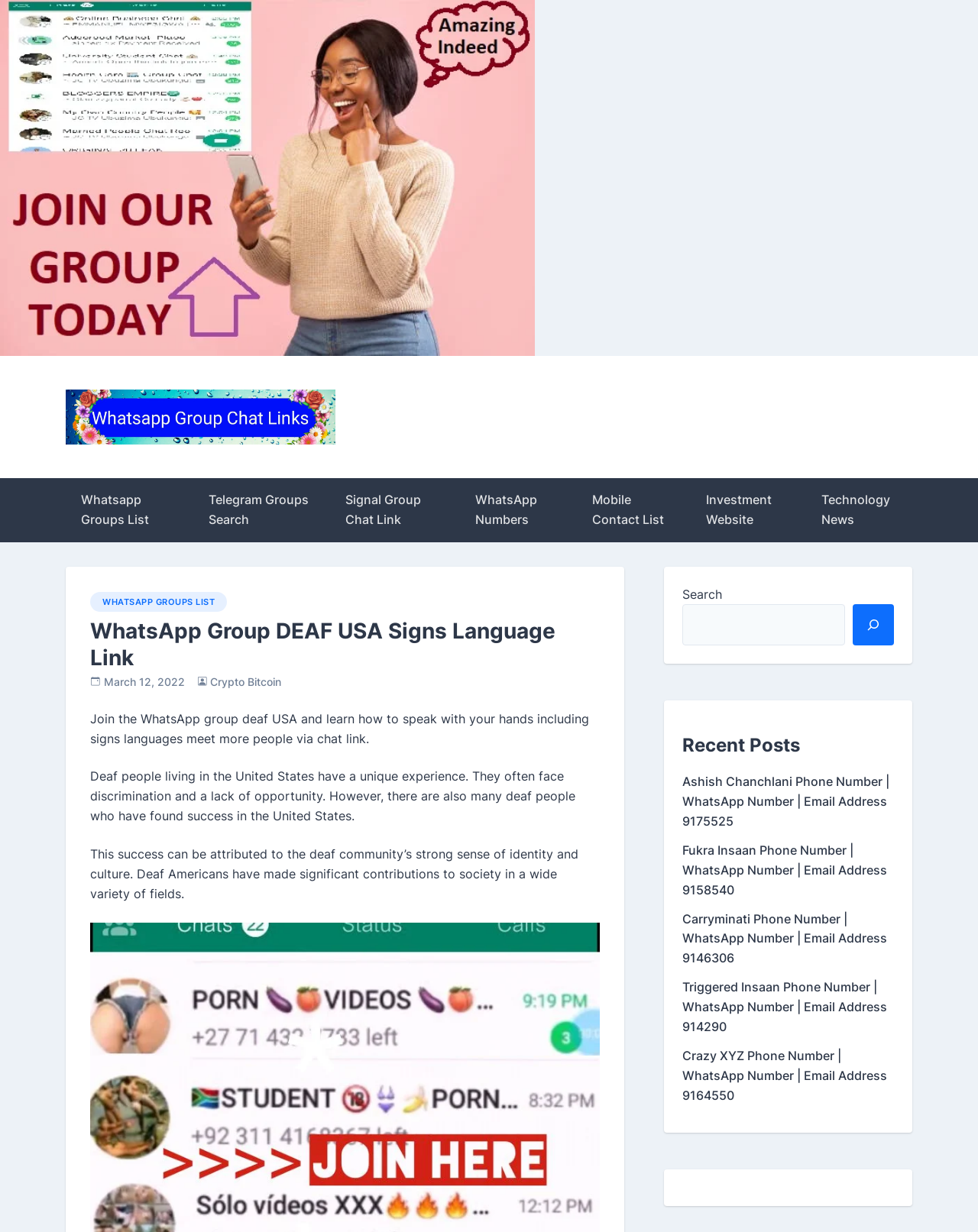Locate the bounding box coordinates of the area you need to click to fulfill this instruction: 'View the WhatsApp Group DEAF USA Signs Language Link'. The coordinates must be in the form of four float numbers ranging from 0 to 1: [left, top, right, bottom].

[0.092, 0.501, 0.613, 0.545]